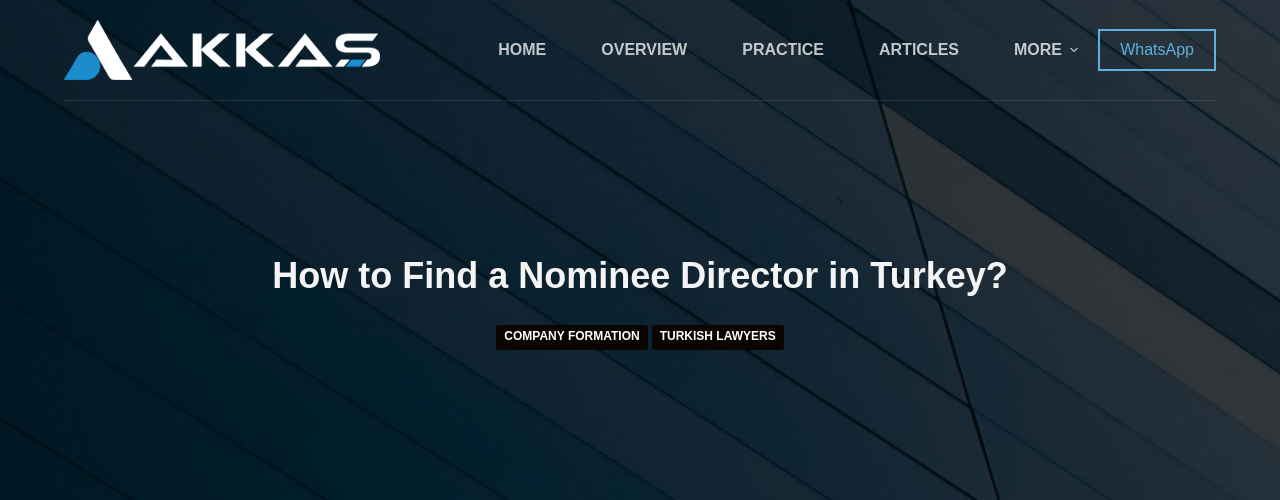Please provide a detailed answer to the question below based on the screenshot: 
How many navigation links are above the headline?

Above the main headline, there are five navigation links arranged horizontally, which are 'HOME', 'OVERVIEW', 'PRACTICE', 'ARTICLES', and 'MORE', providing users with quick access to different sections of the website.